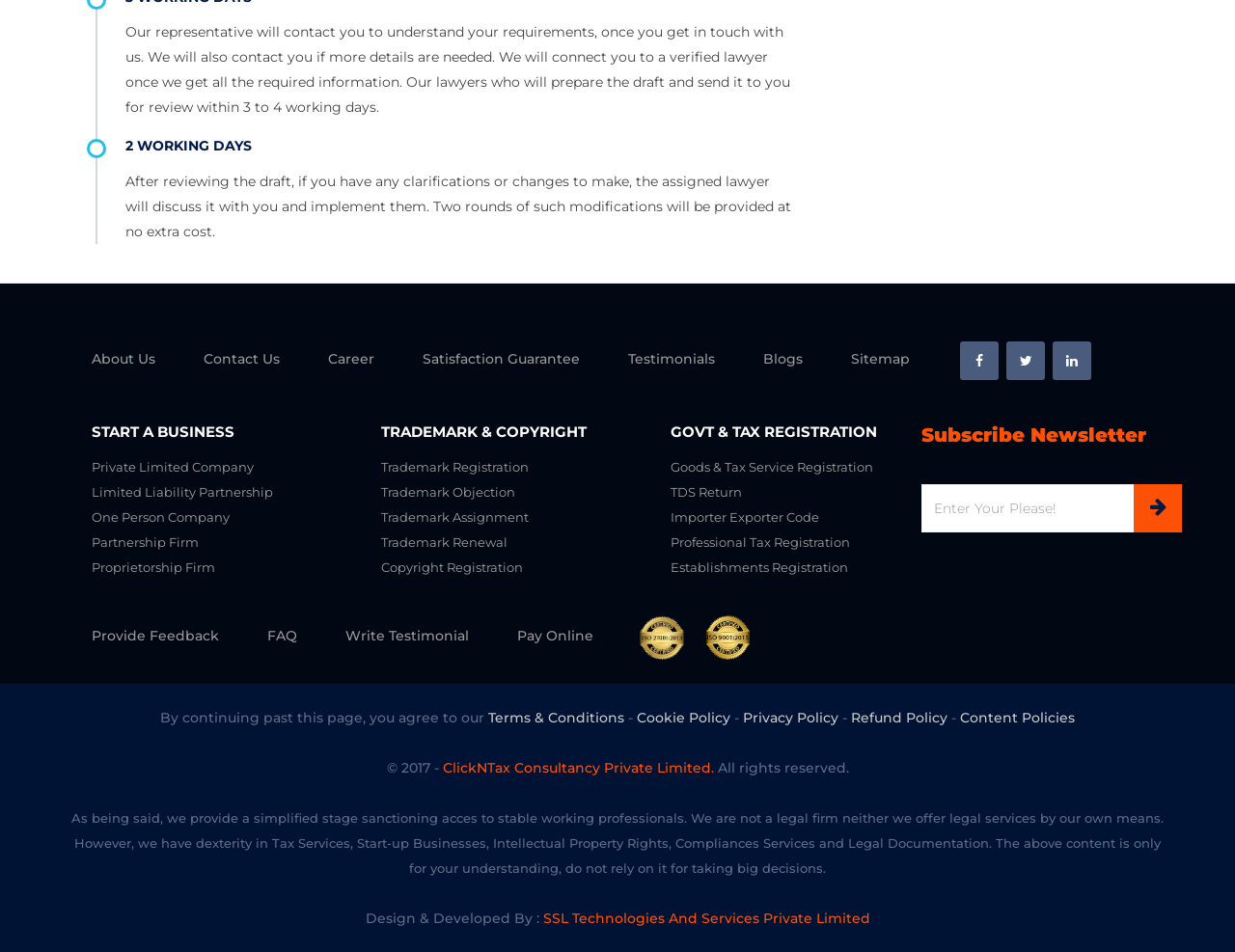Specify the bounding box coordinates of the area that needs to be clicked to achieve the following instruction: "Click 'About Us'".

[0.074, 0.368, 0.126, 0.386]